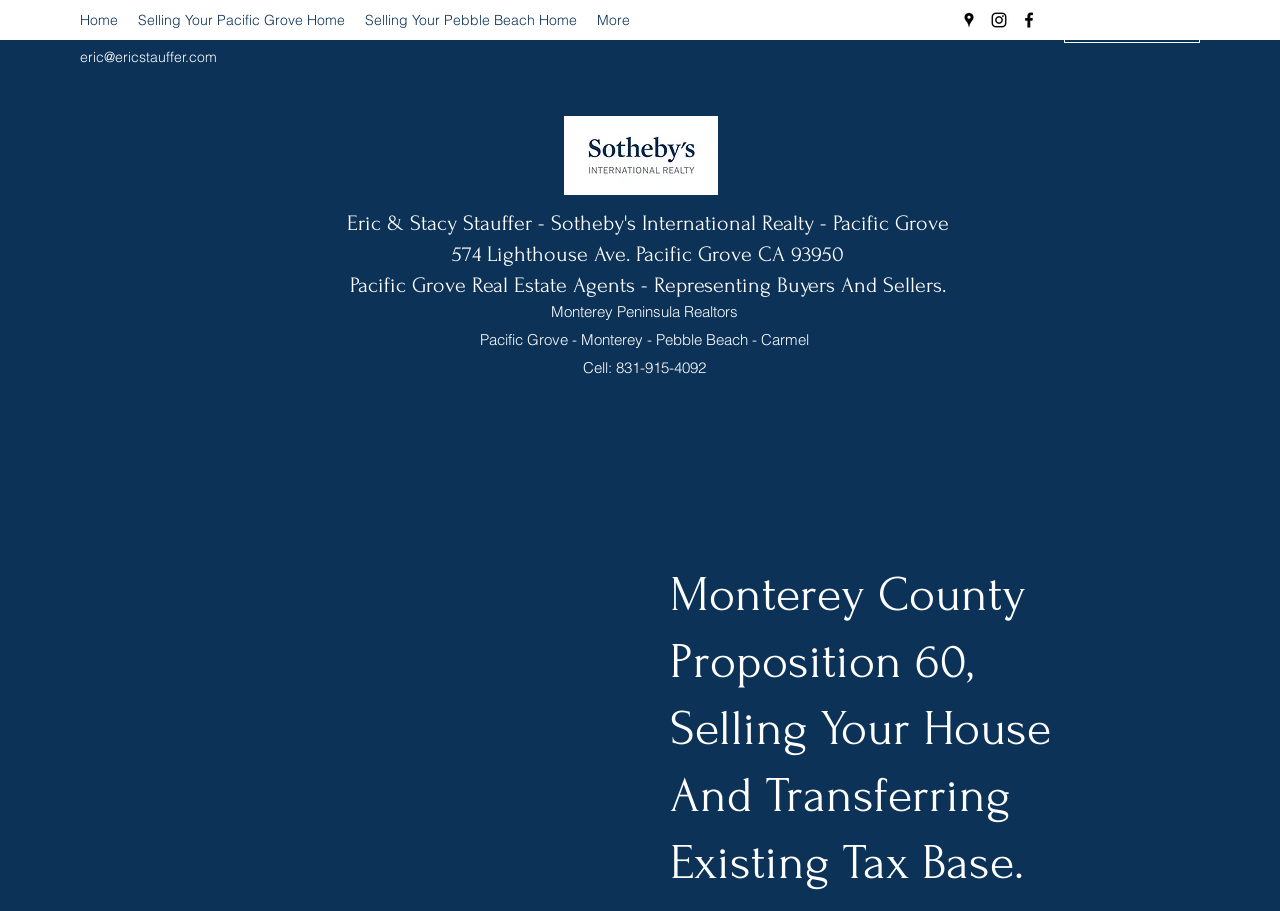Determine the bounding box coordinates for the HTML element described here: "Selling Your Pacific Grove Home".

[0.1, 0.005, 0.277, 0.038]